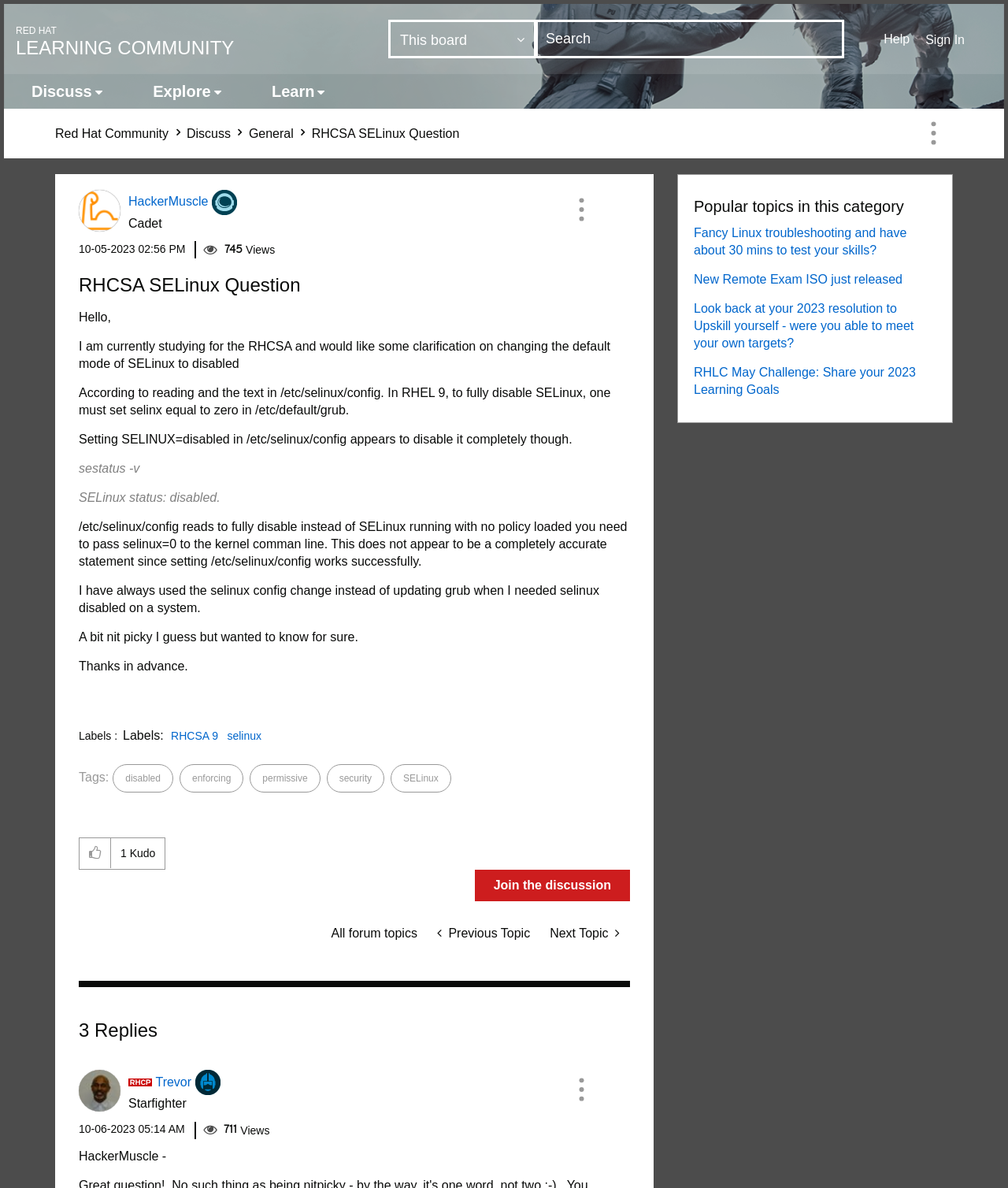Provide a brief response to the question below using a single word or phrase: 
What is the timestamp of the post?

10-05-2023 02:56 PM